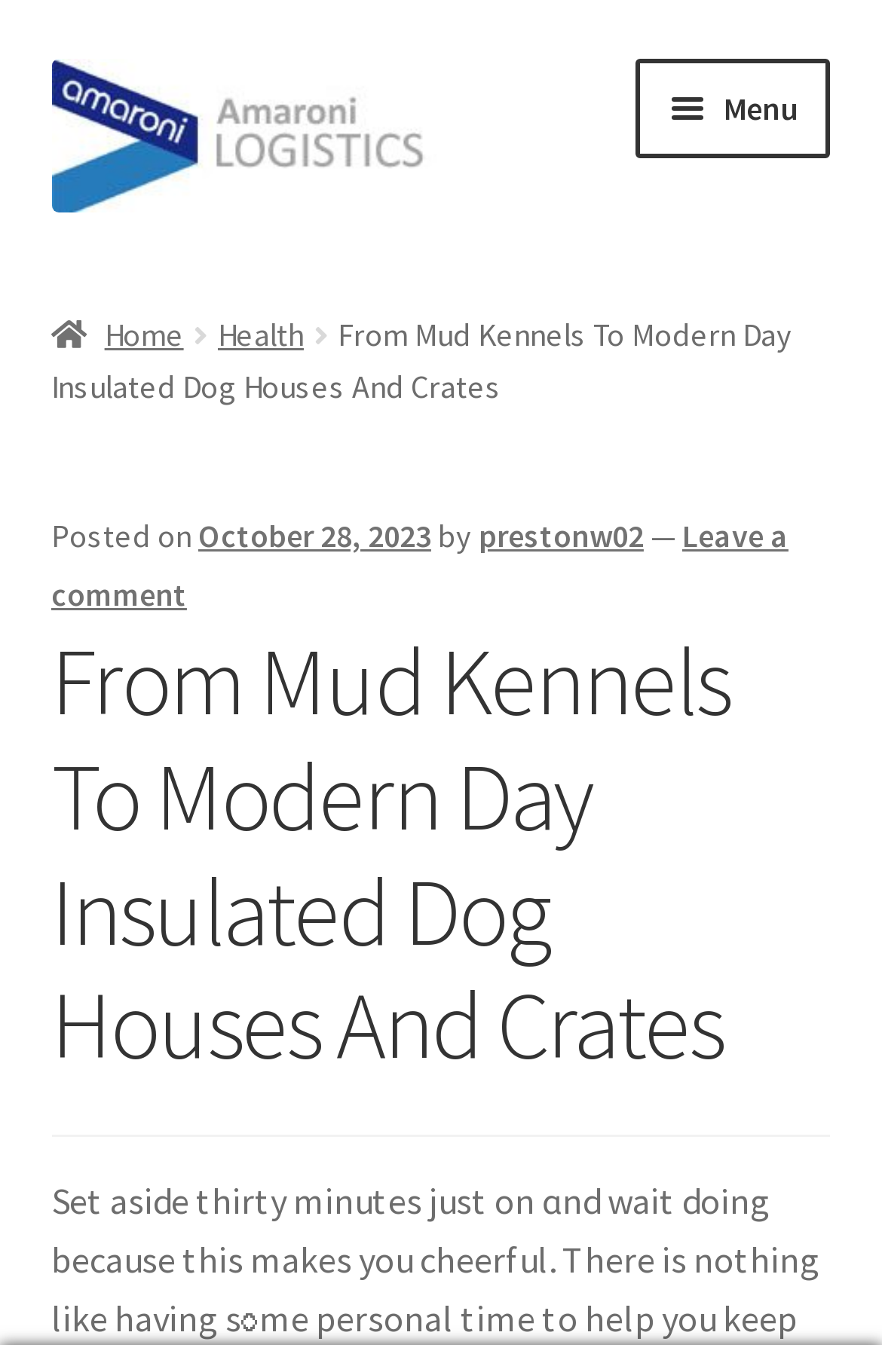Please specify the bounding box coordinates of the clickable section necessary to execute the following command: "Learn about Mesa".

None